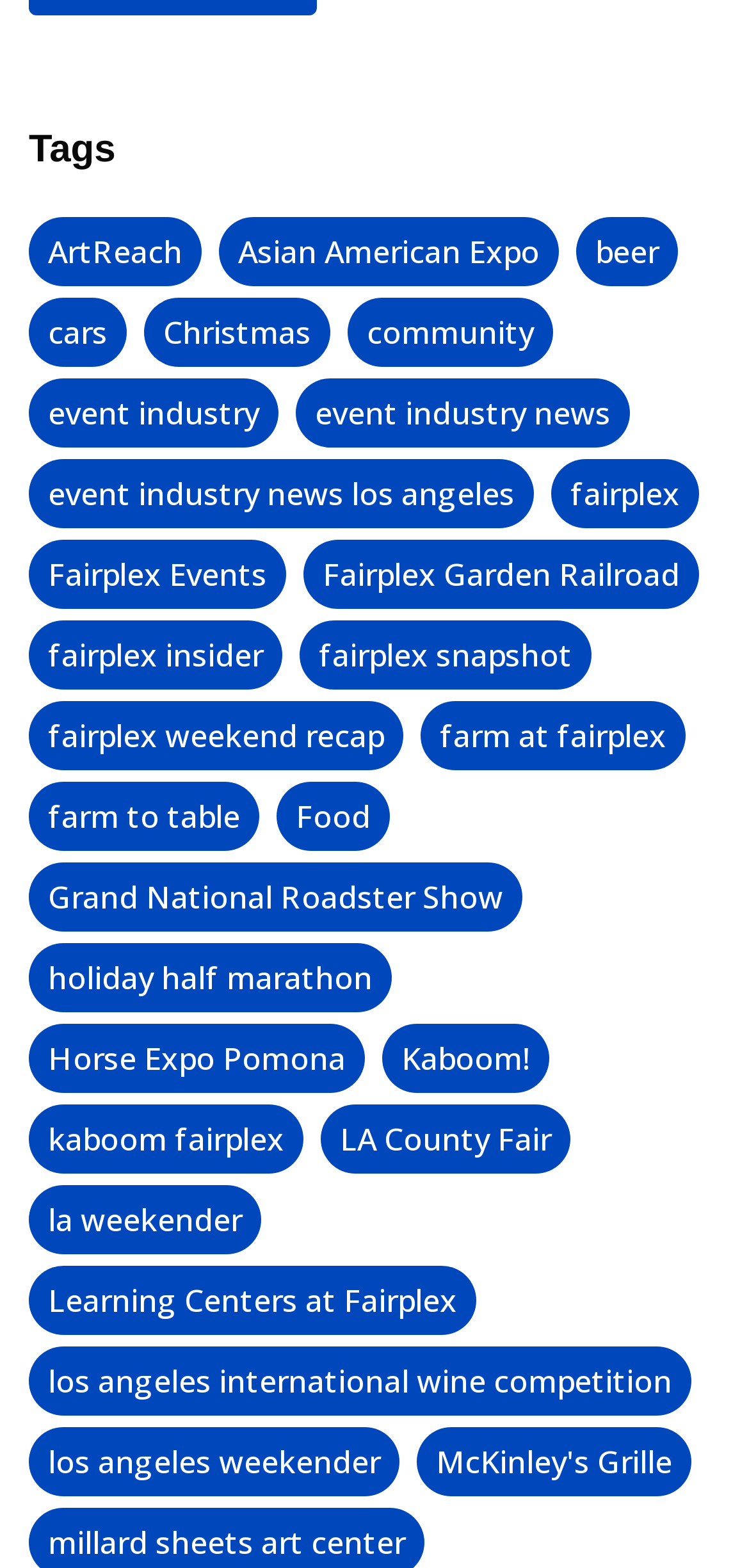Extract the bounding box coordinates of the UI element described: "fairplex snapshot". Provide the coordinates in the format [left, top, right, bottom] with values ranging from 0 to 1.

[0.4, 0.413, 0.79, 0.458]